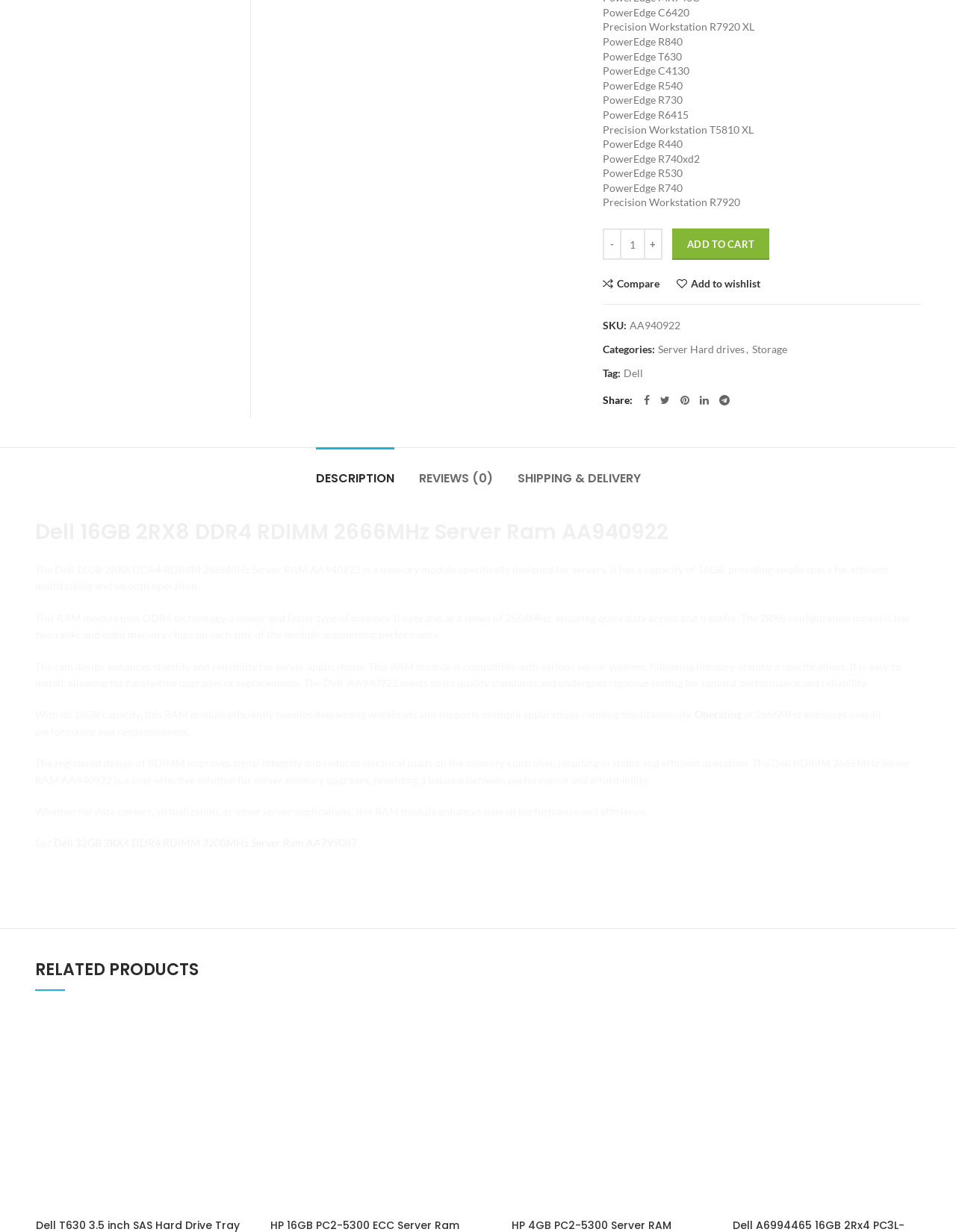Please answer the following question using a single word or phrase: 
What is the speed of the RAM module?

2666MHz